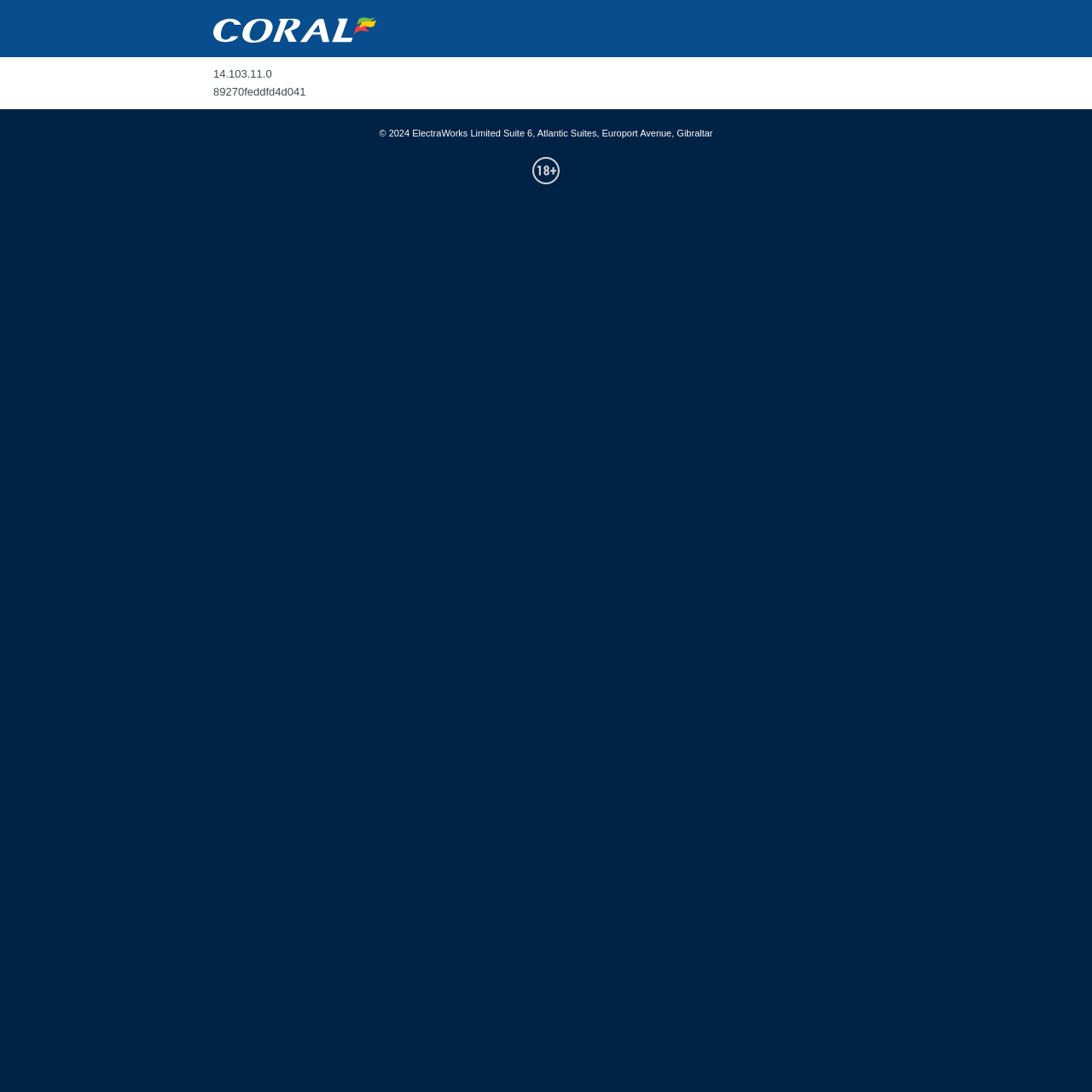Detail the features and information presented on the webpage.

The webpage is titled "Coral.co.uk" and features a logo image at the top left corner. Below the logo, there are two lines of text, "14.103.11.0" and "89270feddfd4d041", positioned side by side. 

The main content area is divided into three sections: a header, a main section, and a footer. The header section contains the logo and the two lines of text. The main section is relatively small, taking up only about 5% of the page's height. 

At the bottom of the page, there is a footer section that spans the full width of the page. It contains a copyright symbol "©" at the left, followed by a text block that reads "2024 ElectraWorks Limited Suite 6, Atlantic Suites, Europort Avenue, Gibraltar". To the right of this text, there is a small image.